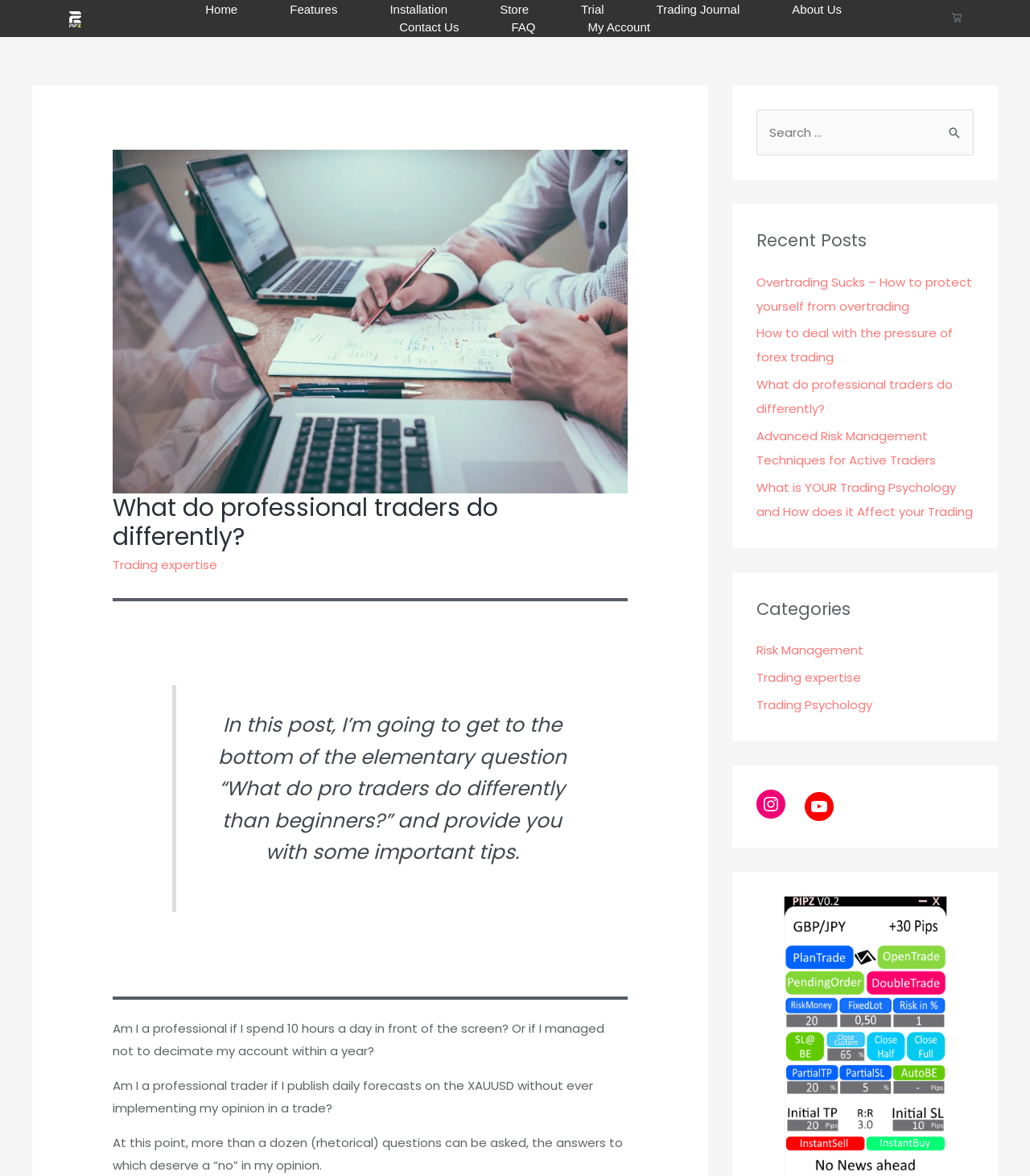Provide the bounding box coordinates of the HTML element described as: "Risk Management". The bounding box coordinates should be four float numbers between 0 and 1, i.e., [left, top, right, bottom].

[0.734, 0.546, 0.838, 0.56]